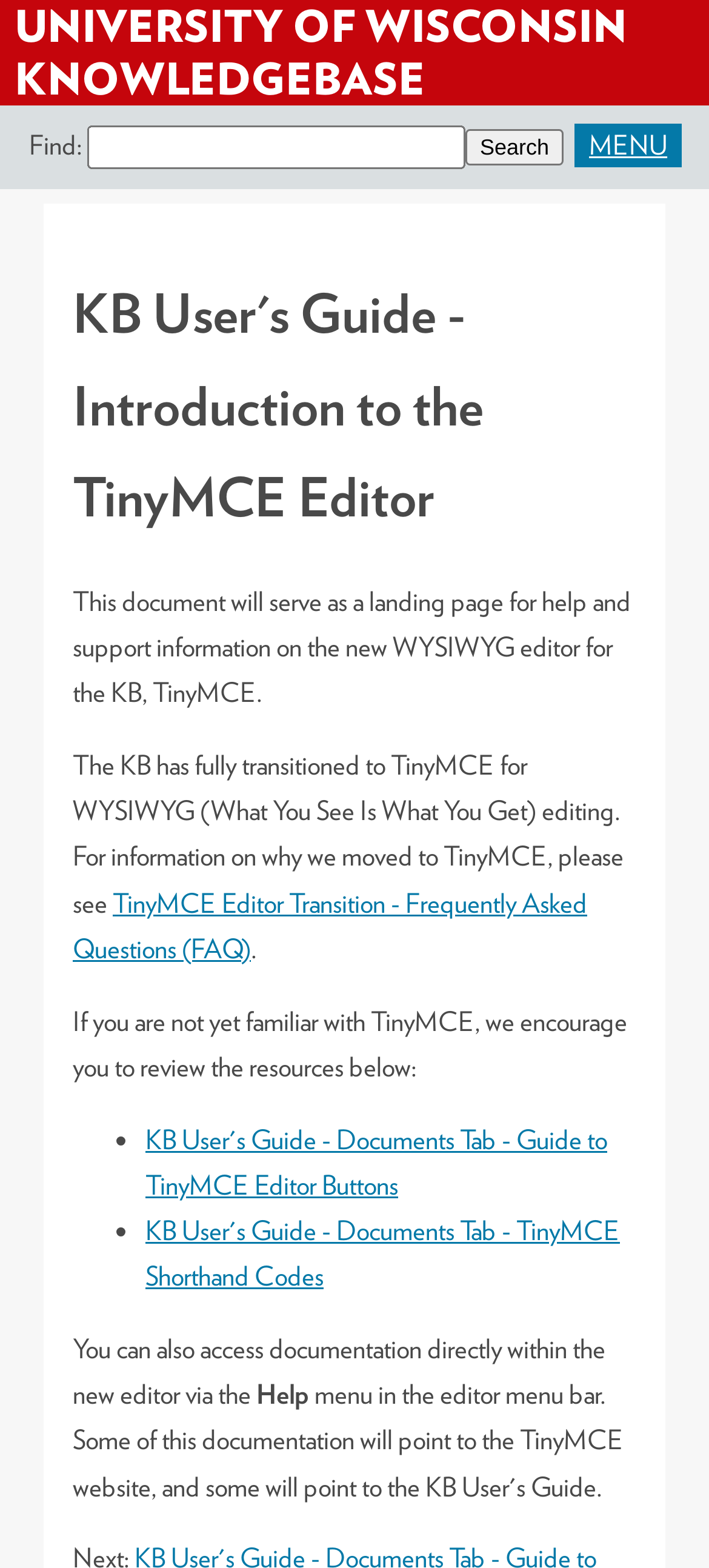Where can users access documentation within the new editor?
Using the picture, provide a one-word or short phrase answer.

Via the Help button